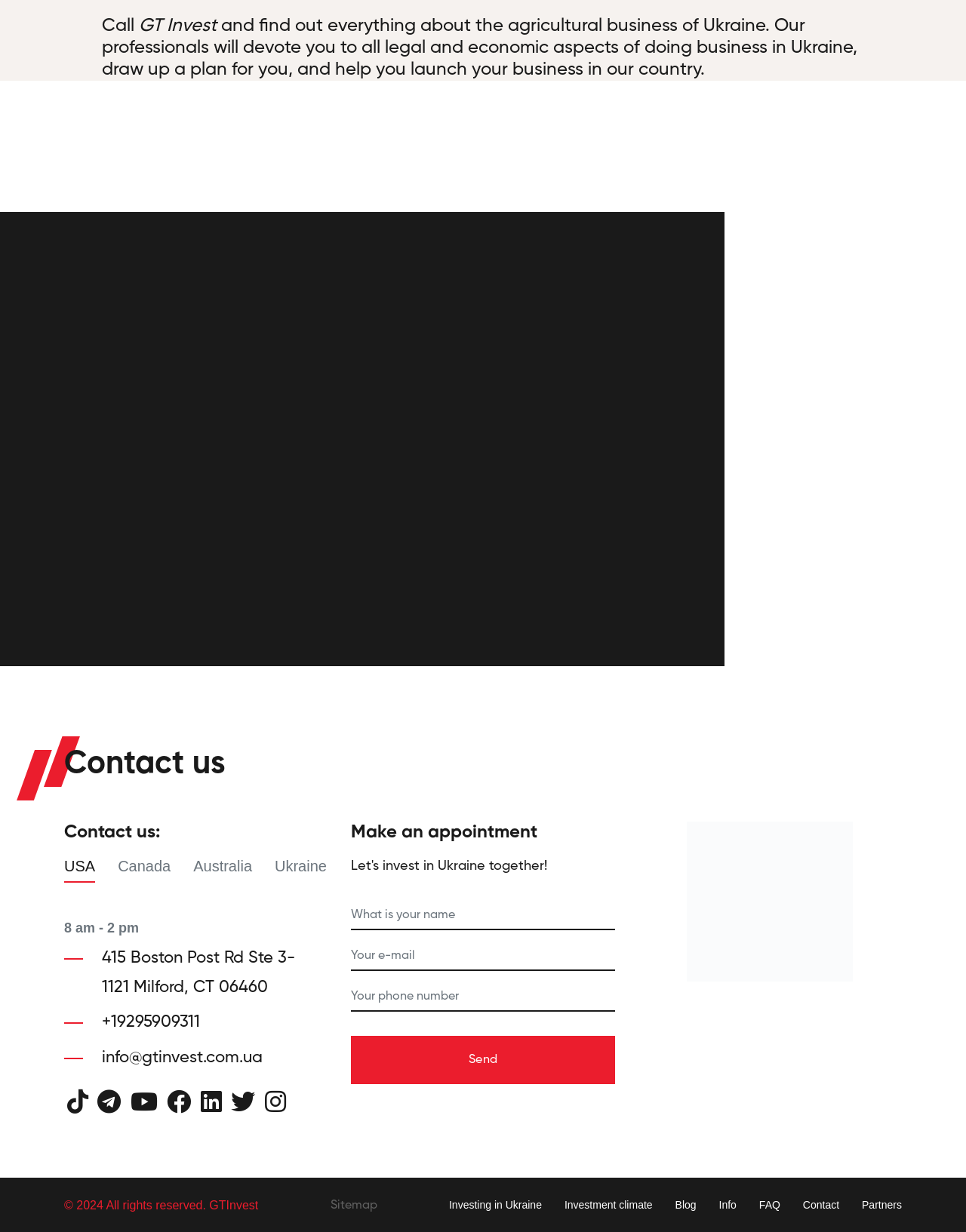Specify the bounding box coordinates of the area to click in order to execute this command: 'Click the 'USA' link'. The coordinates should consist of four float numbers ranging from 0 to 1, and should be formatted as [left, top, right, bottom].

[0.066, 0.696, 0.099, 0.71]